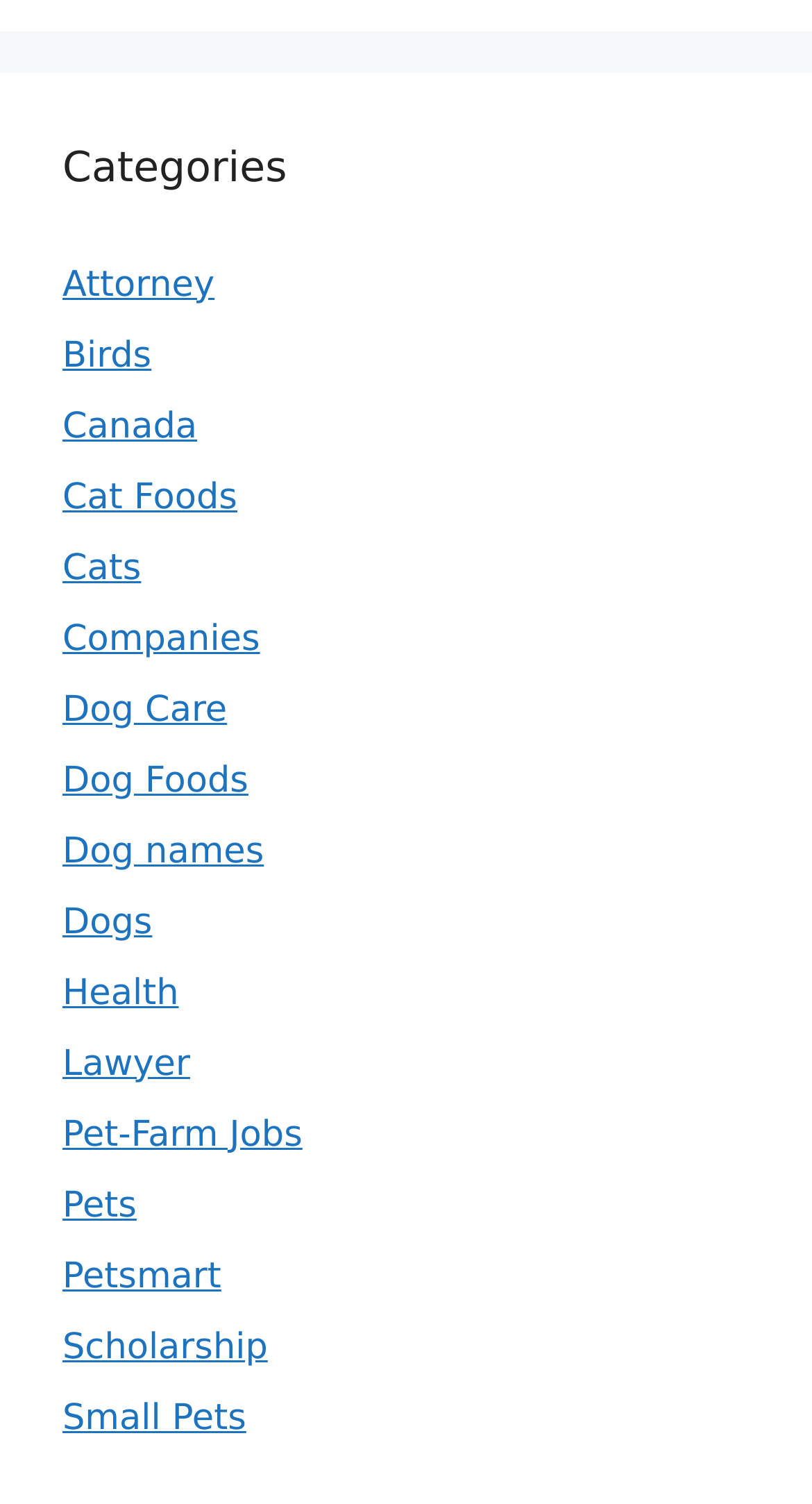Please identify the bounding box coordinates of the element's region that I should click in order to complete the following instruction: "Learn about Health". The bounding box coordinates consist of four float numbers between 0 and 1, i.e., [left, top, right, bottom].

[0.077, 0.646, 0.22, 0.674]